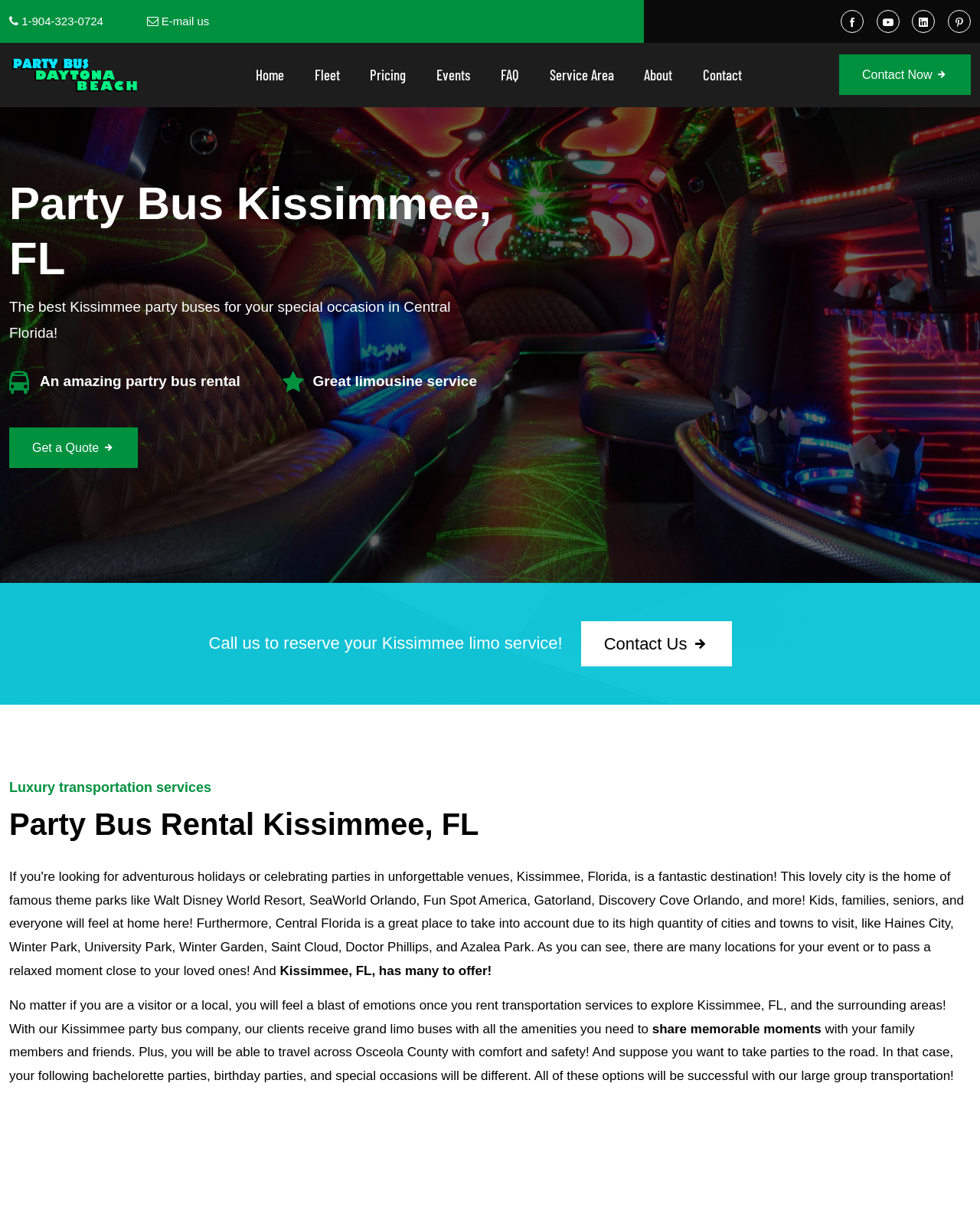Please analyze the image and provide a thorough answer to the question:
What is the phone number to contact the party bus rental service?

I found the phone number by looking at the link element with the text '1-904-323-0724' which is located at the top of the webpage.